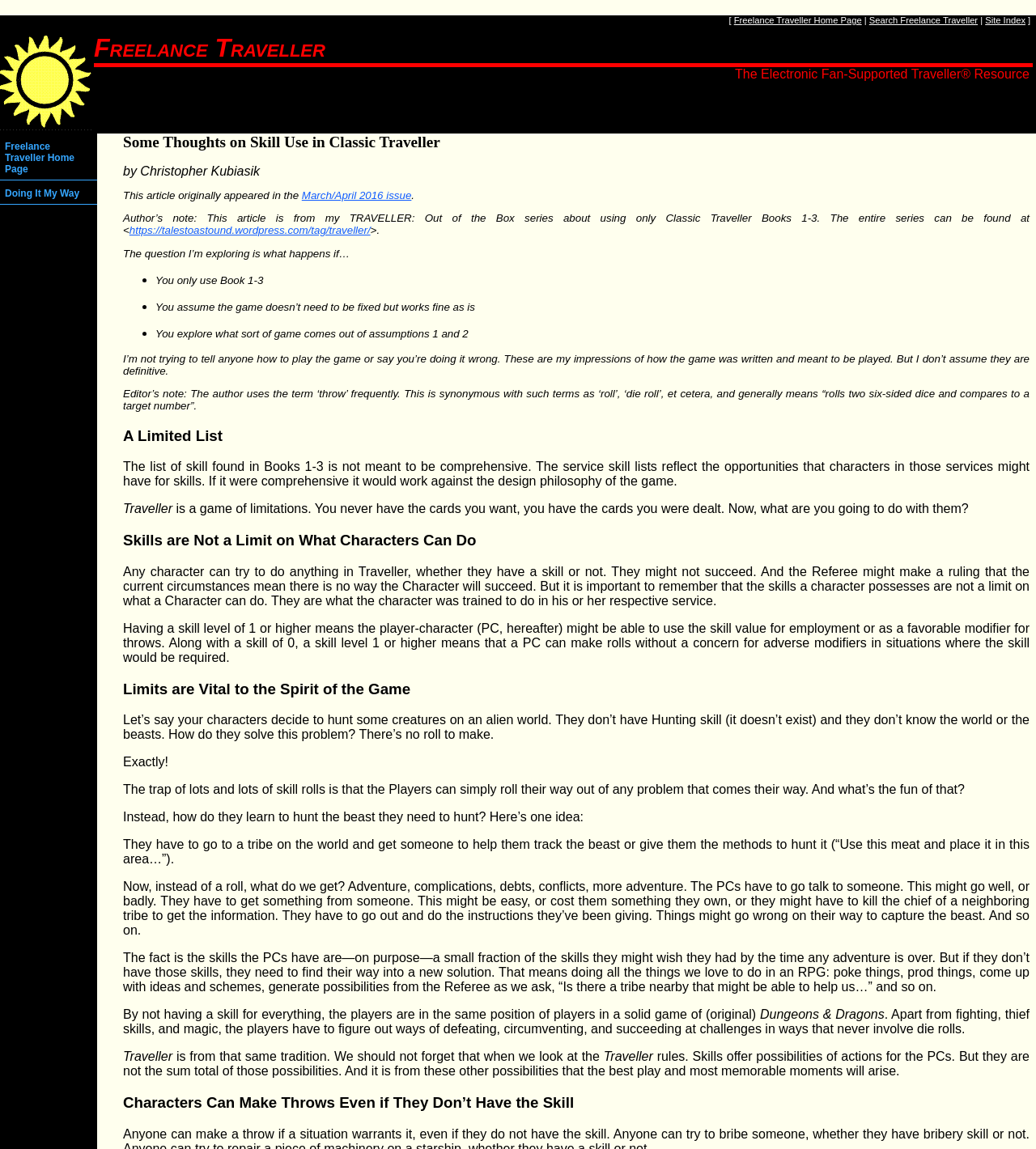Please find the bounding box coordinates in the format (top-left x, top-left y, bottom-right x, bottom-right y) for the given element description. Ensure the coordinates are floating point numbers between 0 and 1. Description: Site Index

[0.951, 0.014, 0.99, 0.022]